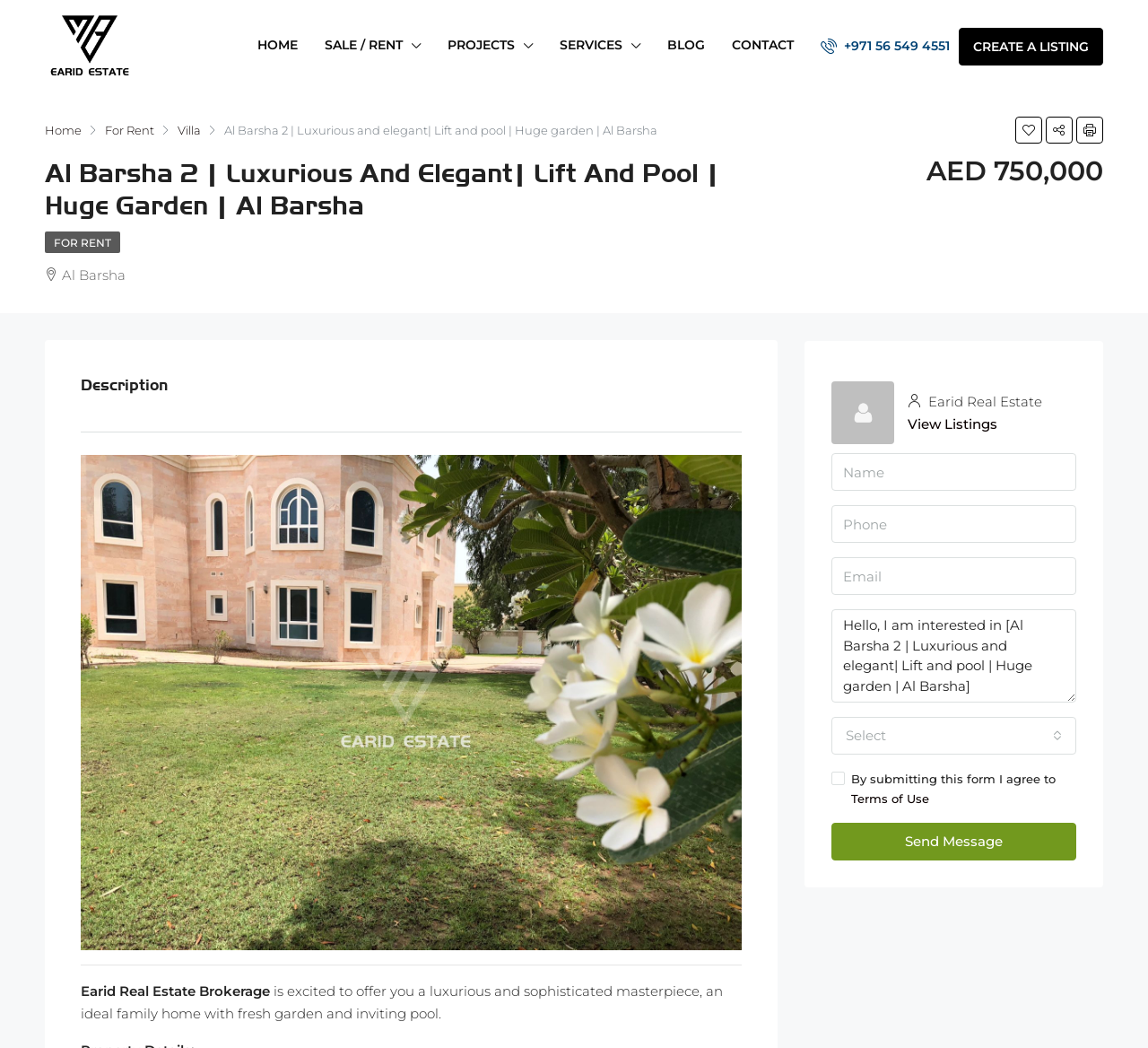Can you show the bounding box coordinates of the region to click on to complete the task described in the instruction: "Click the Send Message button"?

[0.724, 0.785, 0.938, 0.821]